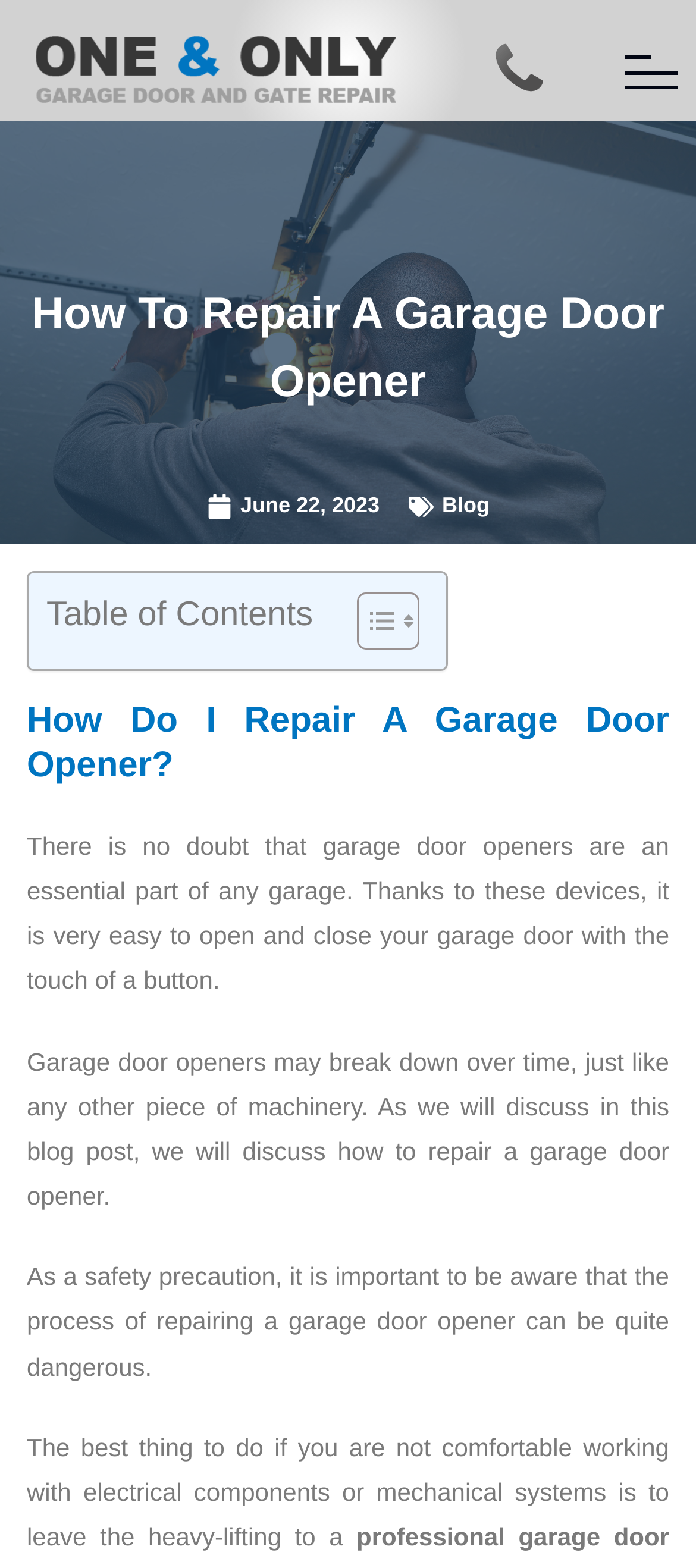Highlight the bounding box of the UI element that corresponds to this description: "June 22, 2023".

[0.296, 0.311, 0.545, 0.335]